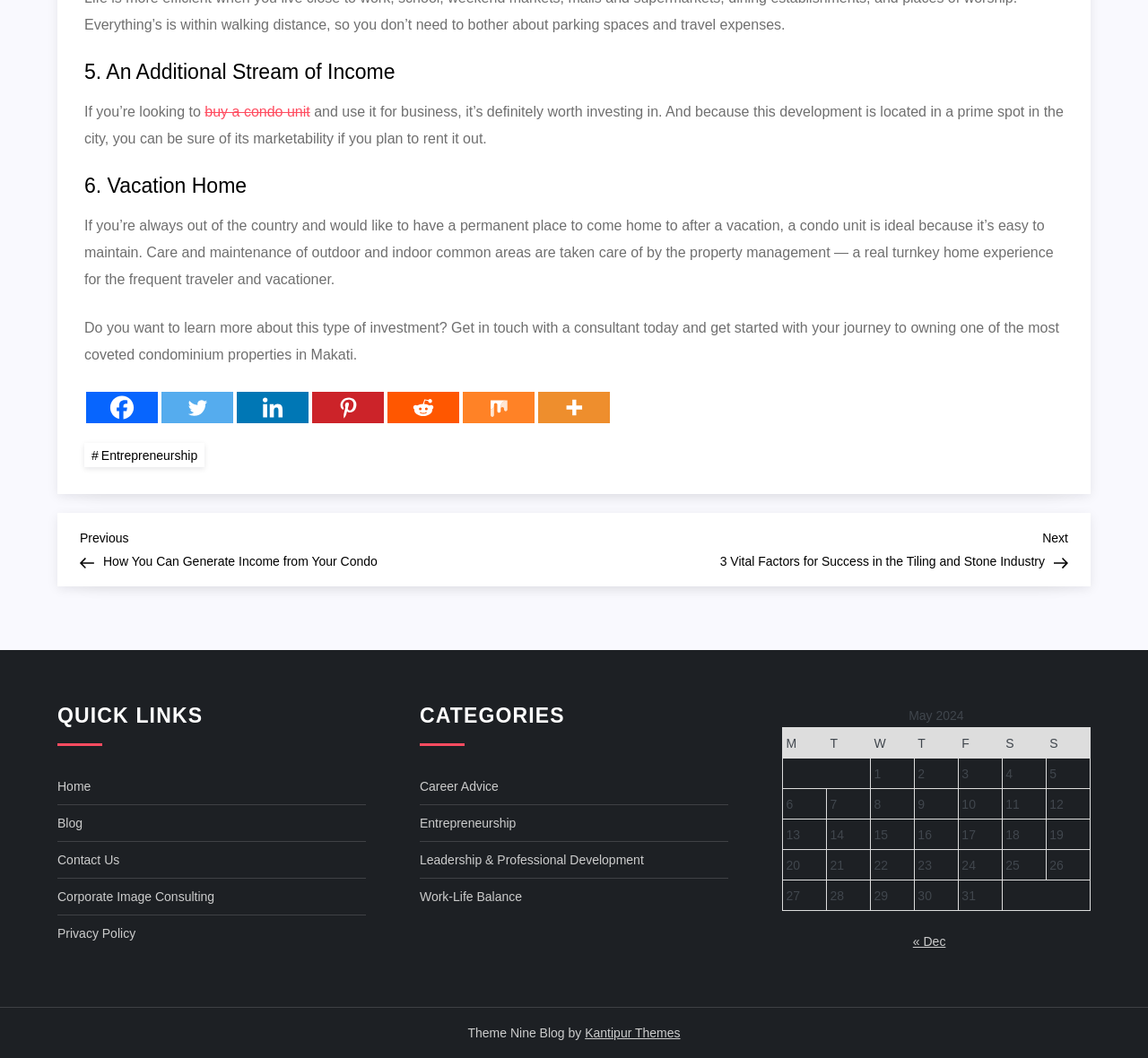Determine the bounding box coordinates of the clickable region to execute the instruction: "Click on 'Facebook'". The coordinates should be four float numbers between 0 and 1, denoted as [left, top, right, bottom].

[0.075, 0.371, 0.138, 0.4]